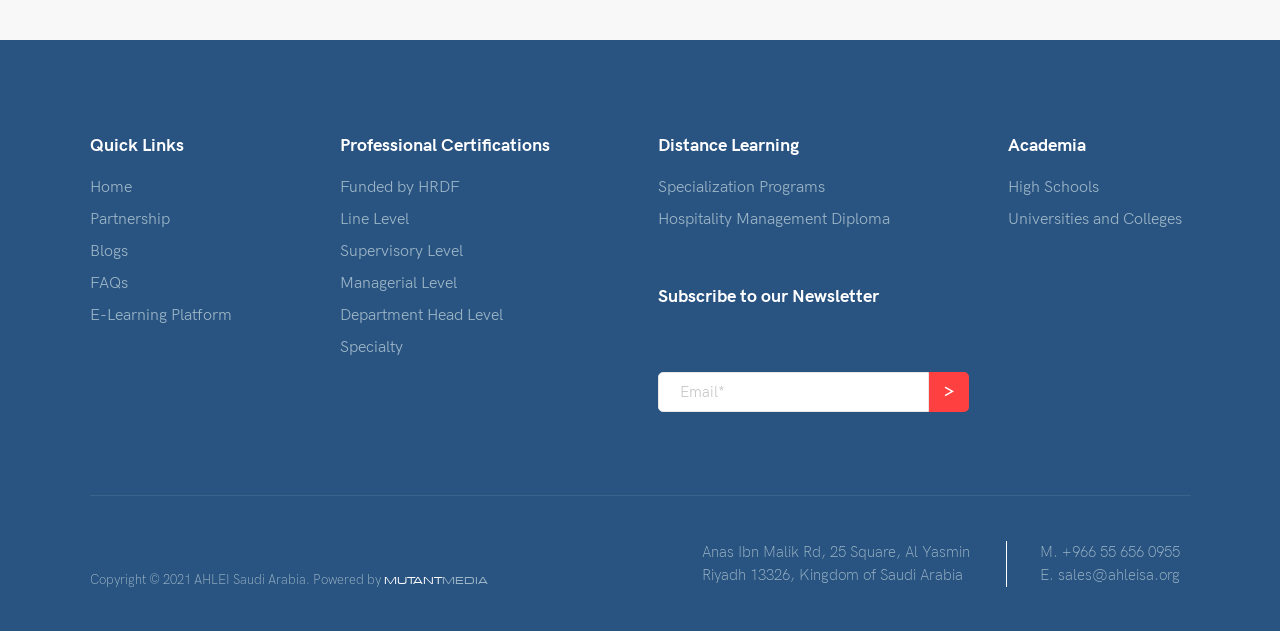Using the information from the screenshot, answer the following question thoroughly:
What is the contact email of the organization?

I found a link 'sales@ahleisa.org' at the bottom of the page, which suggests that the contact email of the organization is 'sales@ahleisa.org'.